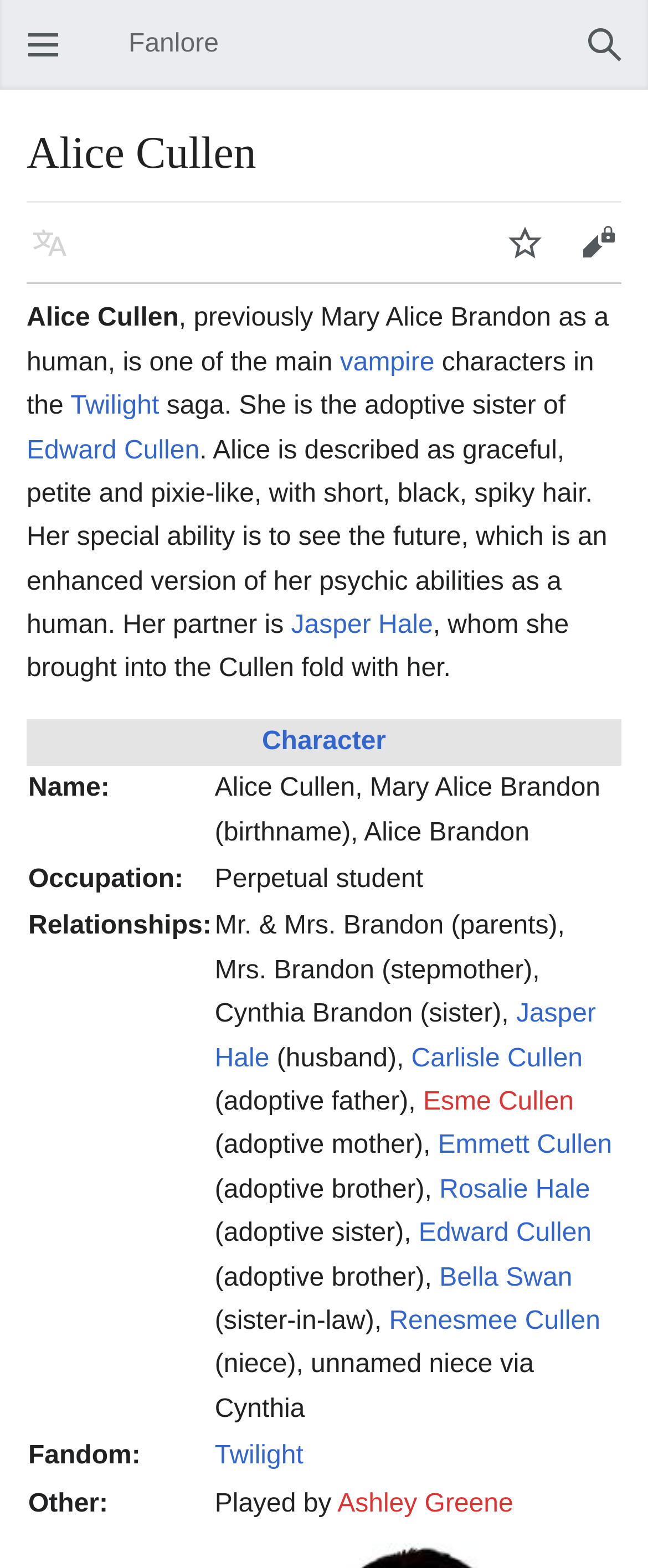What is the name of the character described on this webpage?
Look at the image and respond to the question as thoroughly as possible.

The webpage is about a character named Alice Cullen, which is evident from the heading 'Alice Cullen' and the description that follows.